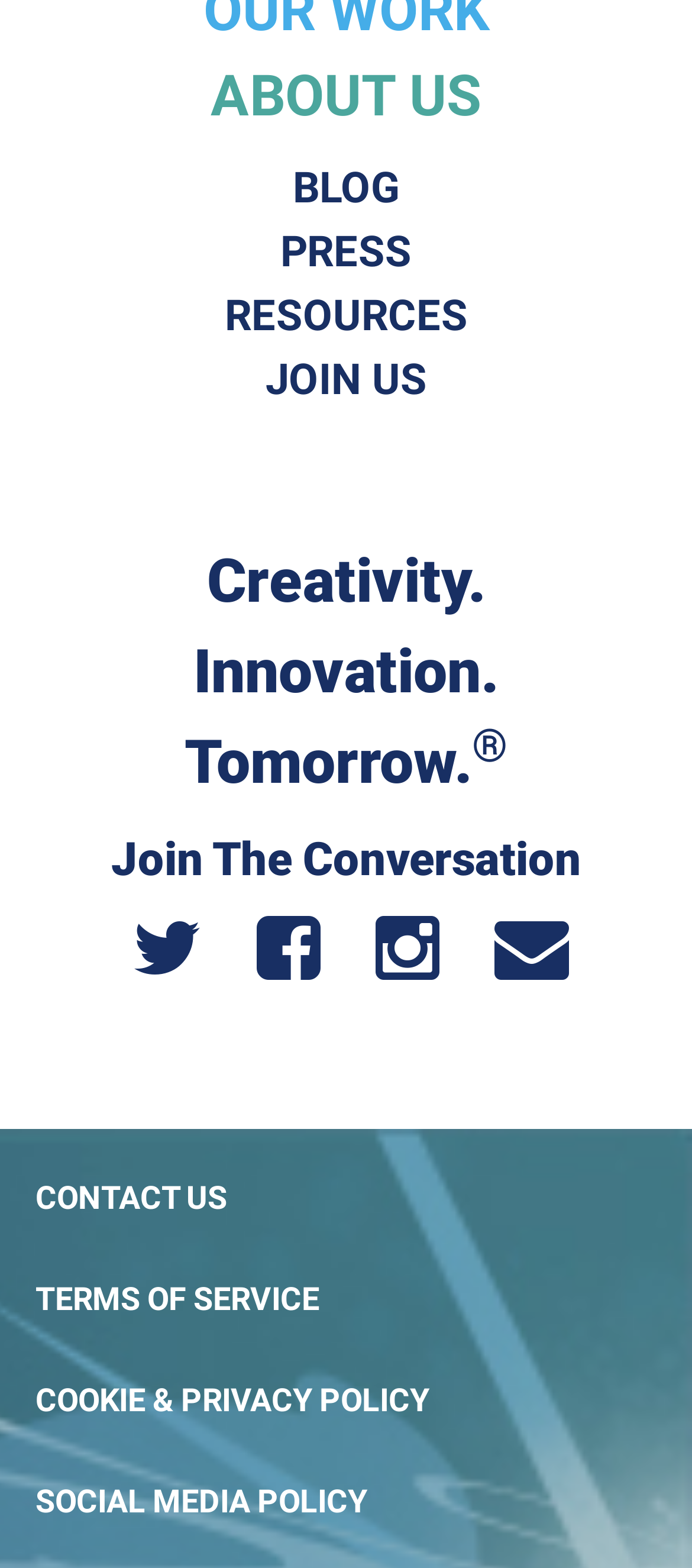Kindly determine the bounding box coordinates for the clickable area to achieve the given instruction: "Click CONTACT US".

[0.051, 0.749, 0.872, 0.779]